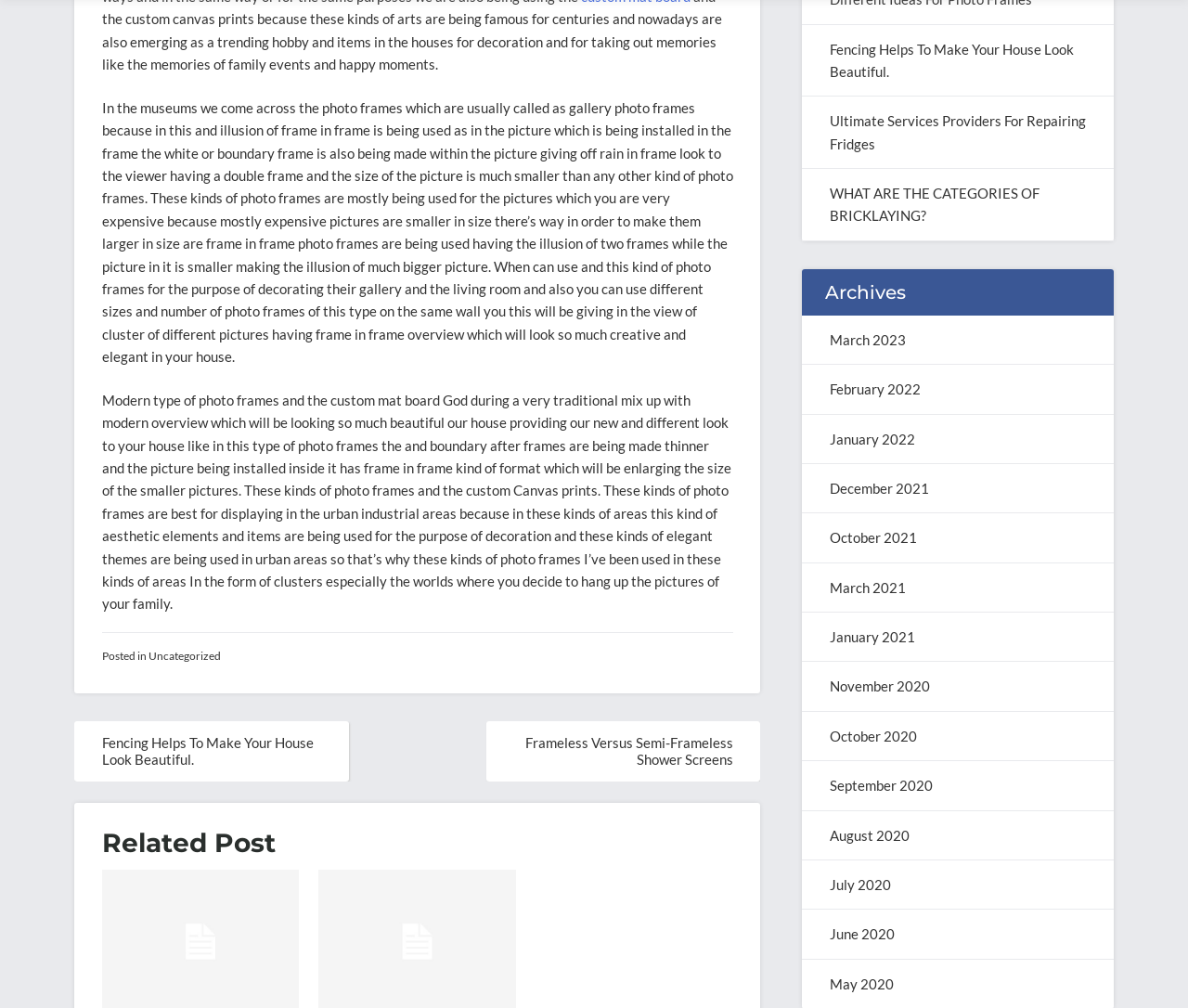Using the provided element description "Frameless Versus Semi-Frameless Shower Screens", determine the bounding box coordinates of the UI element.

[0.442, 0.729, 0.617, 0.762]